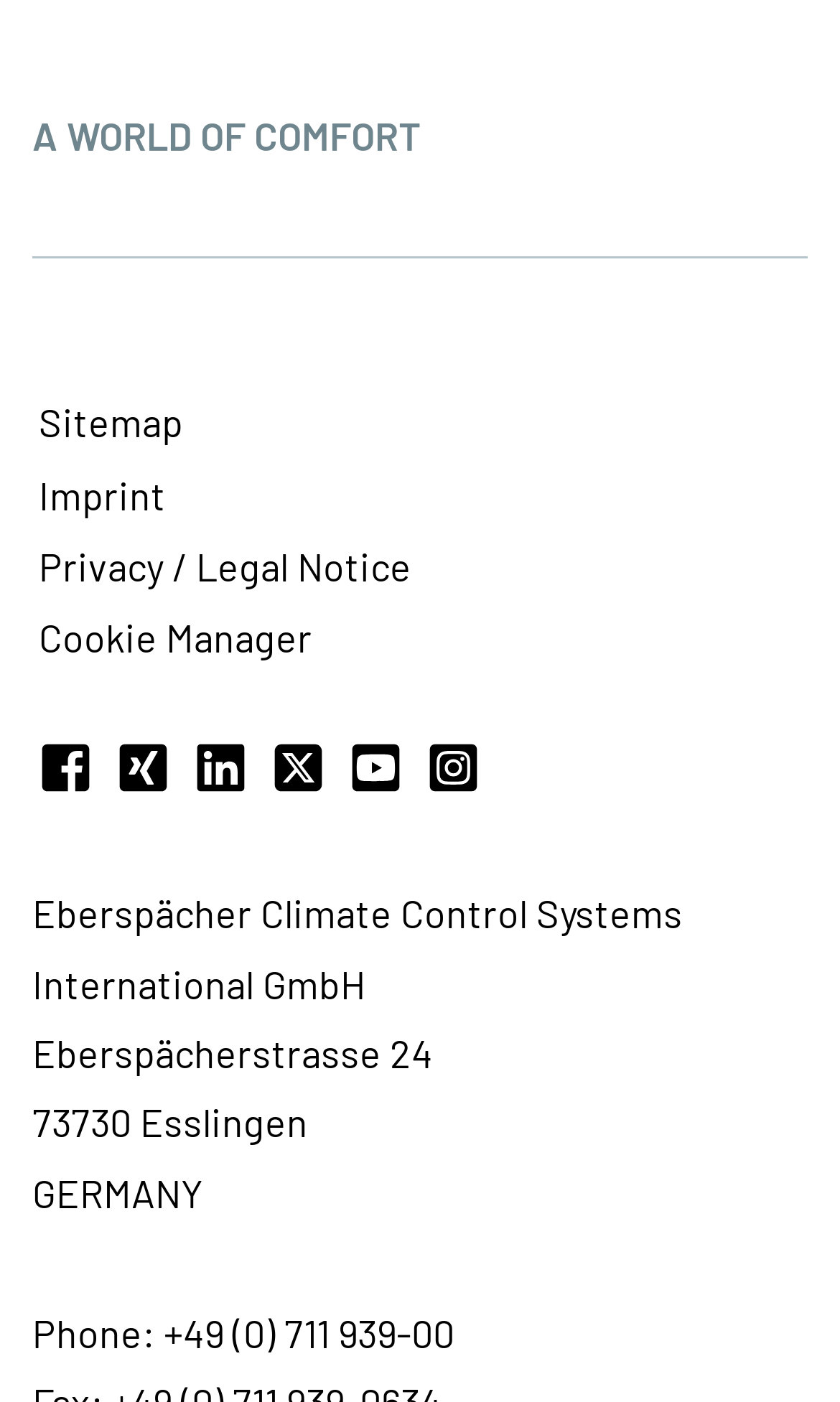Could you locate the bounding box coordinates for the section that should be clicked to accomplish this task: "manage Cookies".

[0.046, 0.431, 0.372, 0.482]